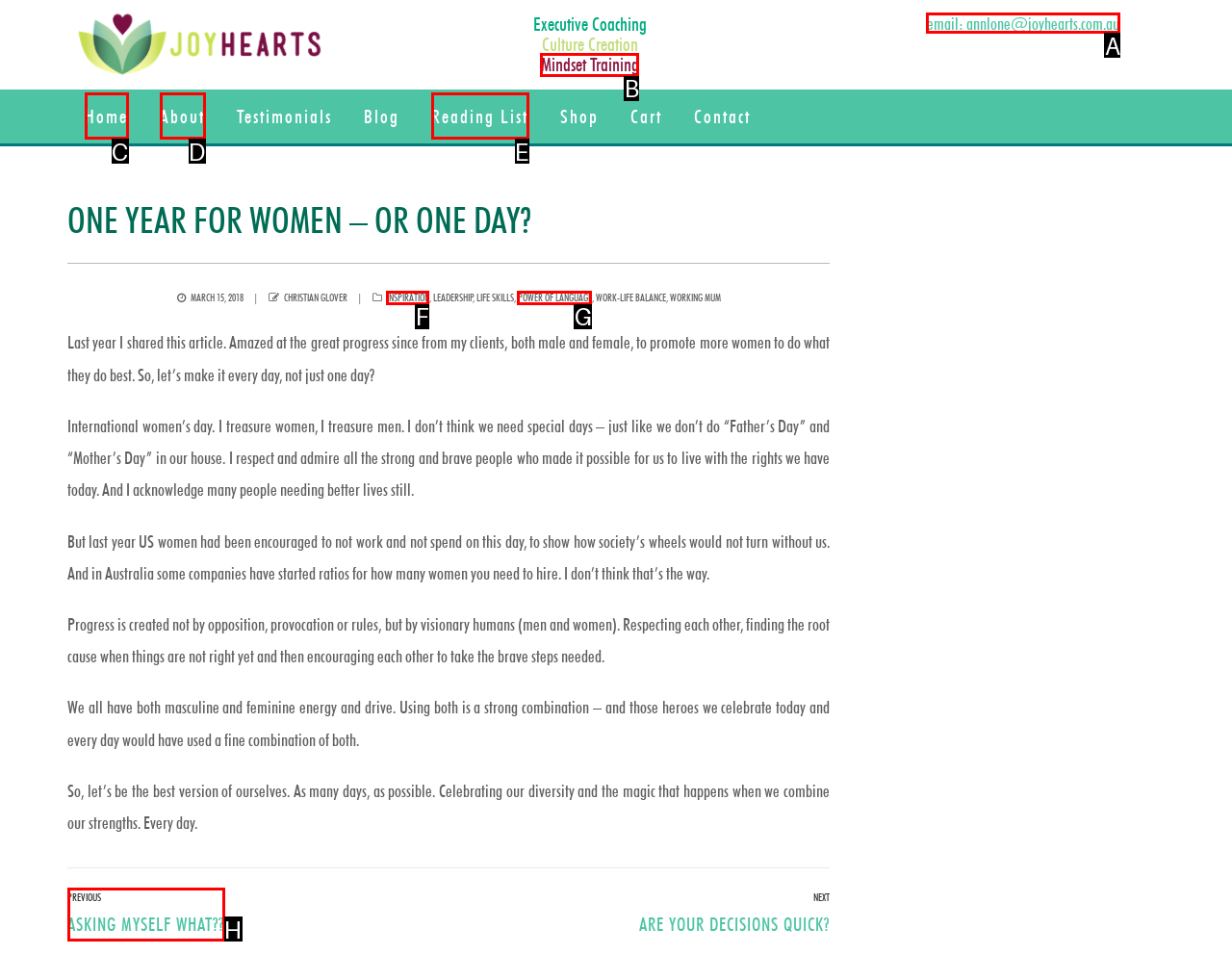Select the letter associated with the UI element you need to click to perform the following action: Contact the author via email
Reply with the correct letter from the options provided.

A